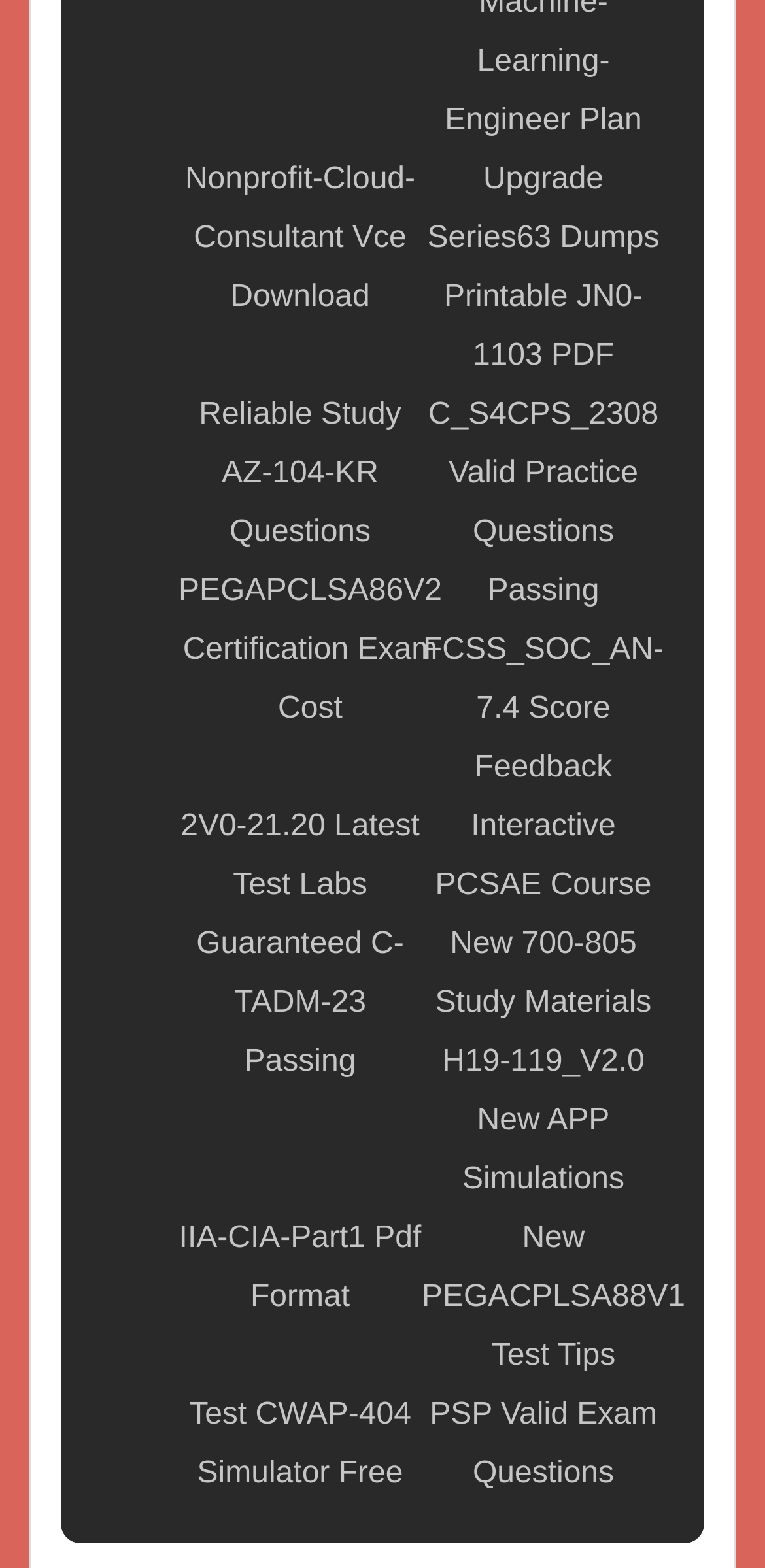Please find the bounding box coordinates of the element that must be clicked to perform the given instruction: "Get Guaranteed C-TADM-23 Passing". The coordinates should be four float numbers from 0 to 1, i.e., [left, top, right, bottom].

[0.233, 0.584, 0.551, 0.697]